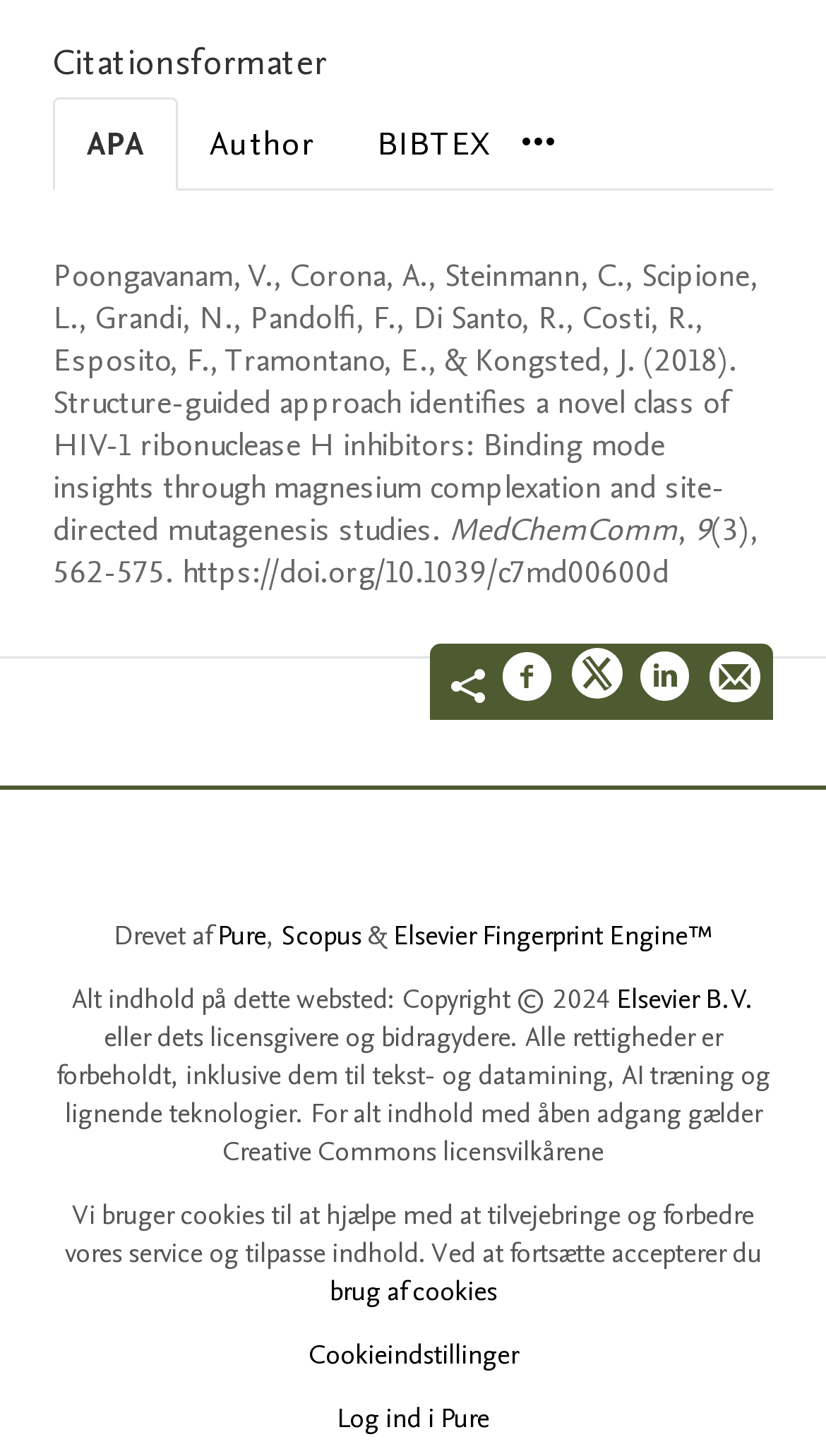What is the citation style selected by default?
Please use the image to deliver a detailed and complete answer.

The default citation style is APA, which can be inferred from the tablist element with the label 'Citationsformater' and the selected tab 'APA'.